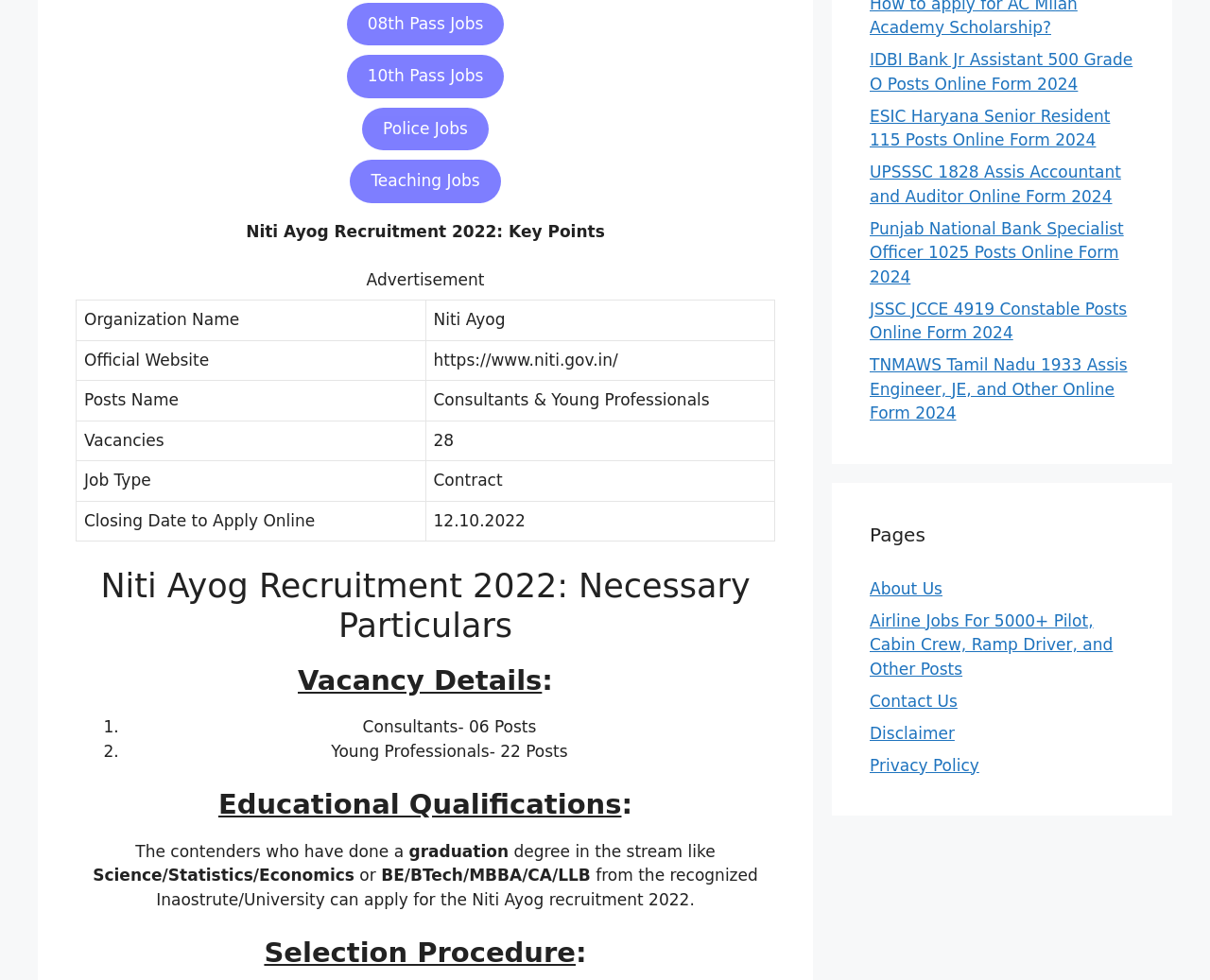Give the bounding box coordinates for the element described by: "Disclaimer".

[0.719, 0.738, 0.789, 0.757]